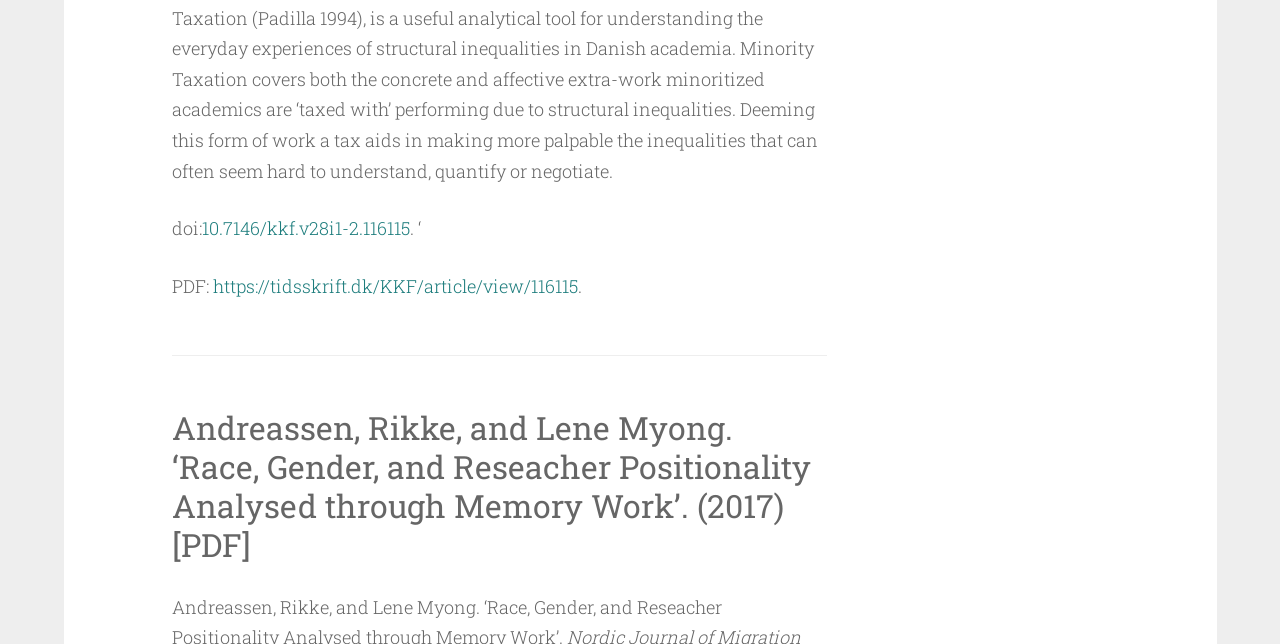Respond to the following question with a brief word or phrase:
What is the DOI of the article?

10.7146/kkf.v28i1-2.116115